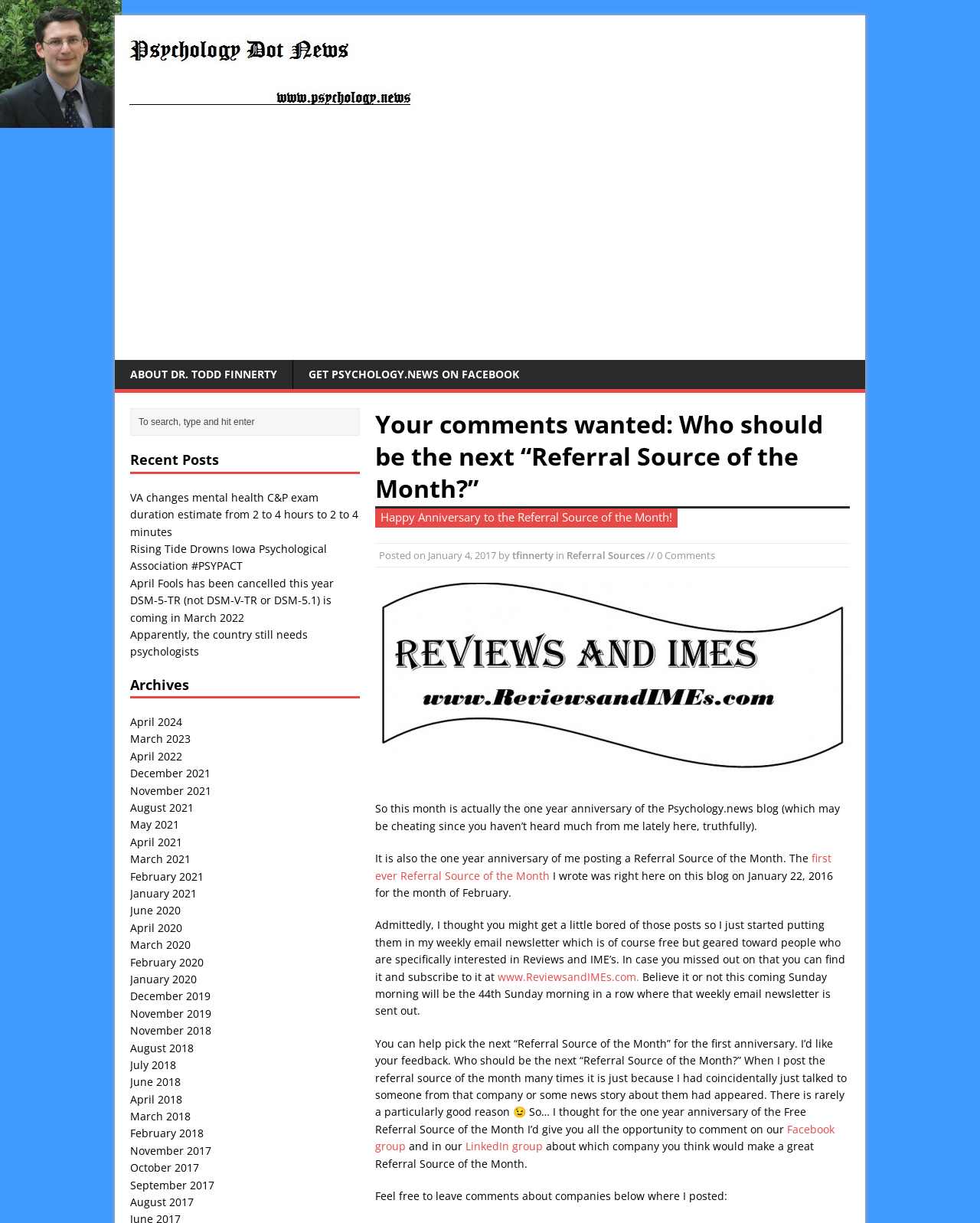Please determine the bounding box coordinates for the element with the description: "February 2021".

[0.133, 0.71, 0.208, 0.722]